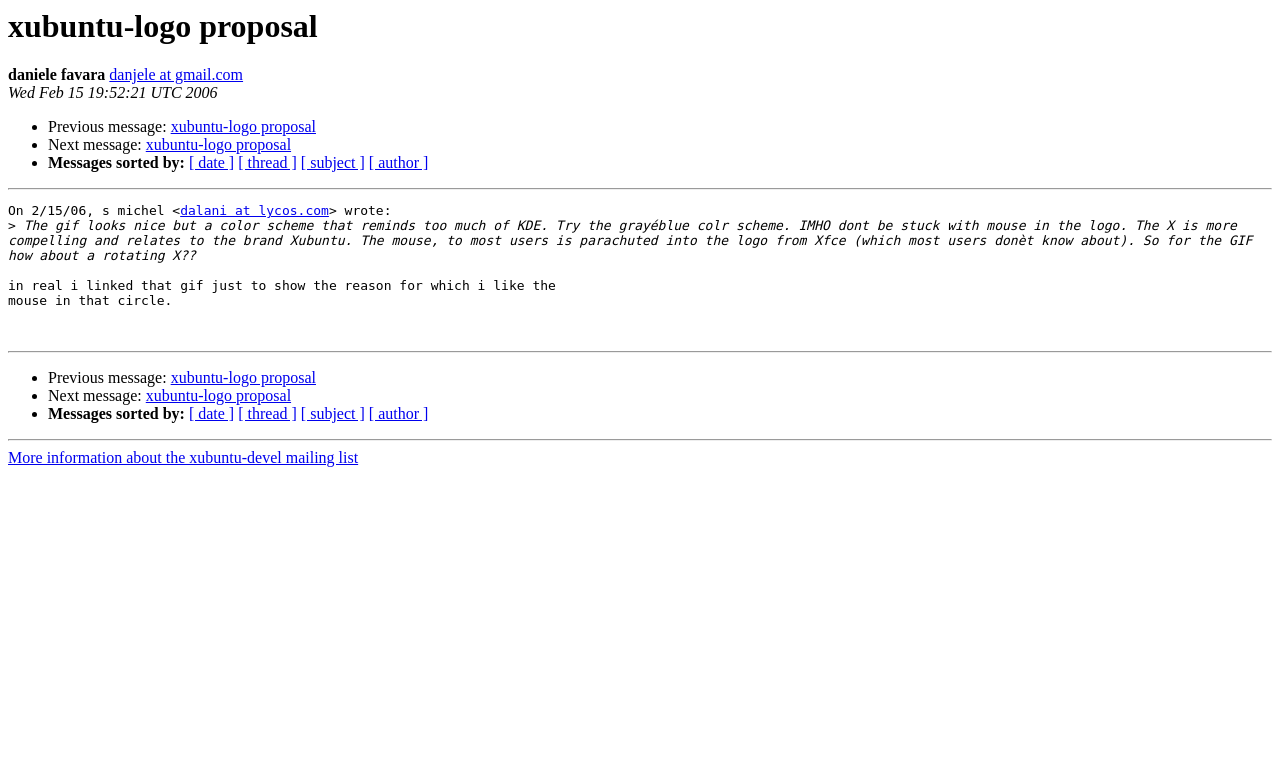Consider the image and give a detailed and elaborate answer to the question: 
What is the topic of discussion?

The topic of discussion can be inferred from the text 'xubuntu-logo proposal' which appears multiple times on the webpage, including in the links and the message content.